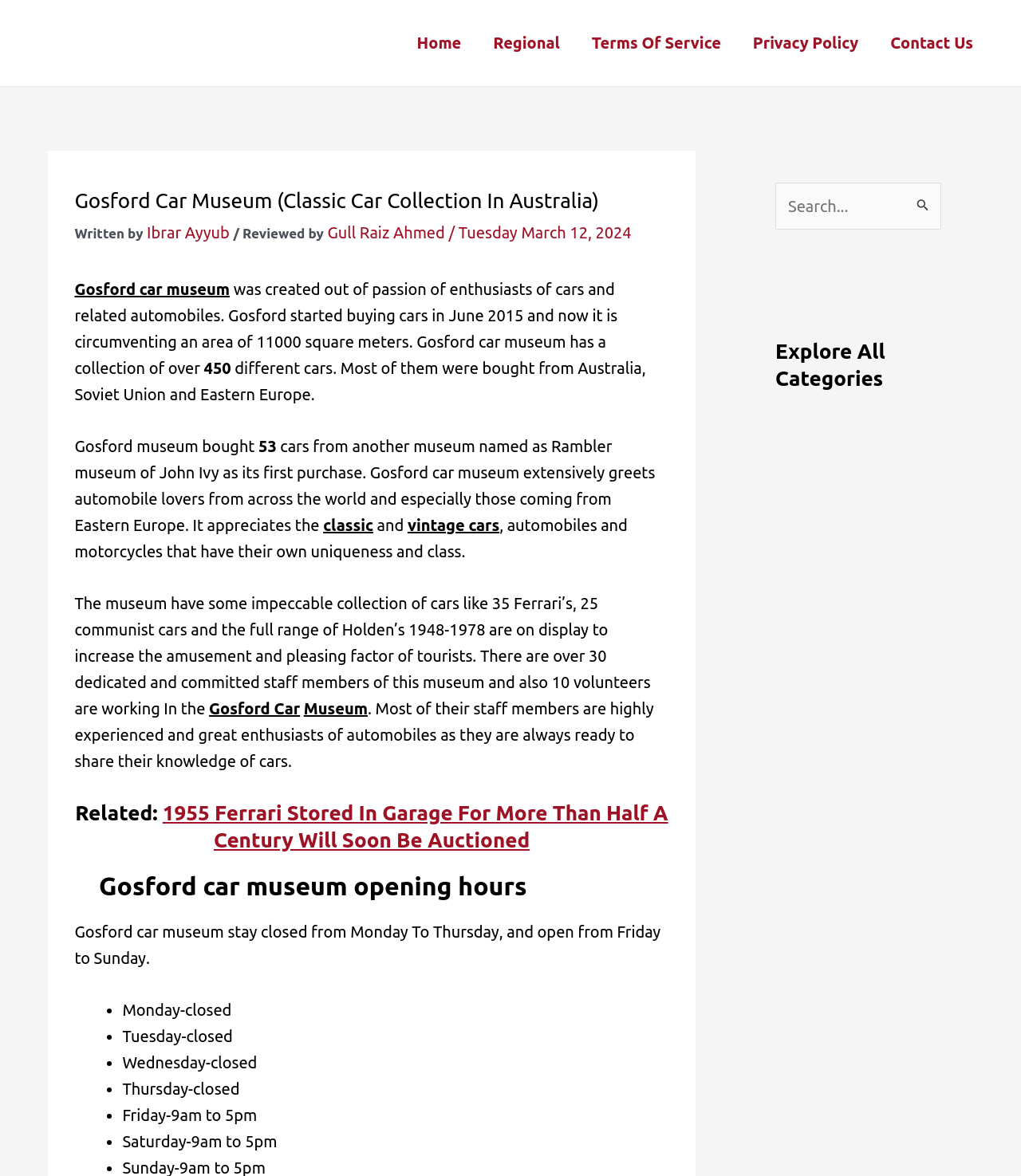Please find the bounding box for the UI component described as follows: "Explore All Categories".

[0.759, 0.287, 0.922, 0.333]